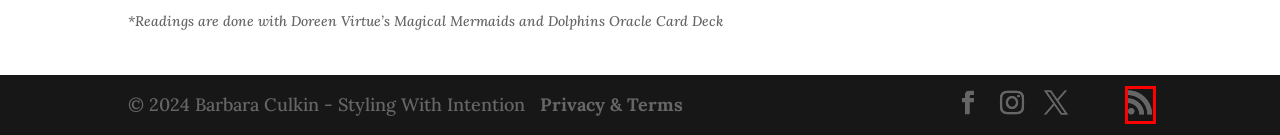Review the webpage screenshot provided, noting the red bounding box around a UI element. Choose the description that best matches the new webpage after clicking the element within the bounding box. The following are the options:
A. Podcasts - Barbara Culkin Styling With Intention
B. Blog - Barbara Culkin Styling With Intention
C. Contact - Barbara Culkin Styling With Intention
D. Barbara Culkin - Fashion & Interior Stylist and Lifestyle Designer
E. Barbara Culkin Styling With Intention
F. Inspired Coastal Style & Wellness - Barbara Culkin Styling With Intention
G. Shop - Barbara Culkin Styling With Intention
H. Privacy & Terms - Barbara Culkin Styling With Intention

E